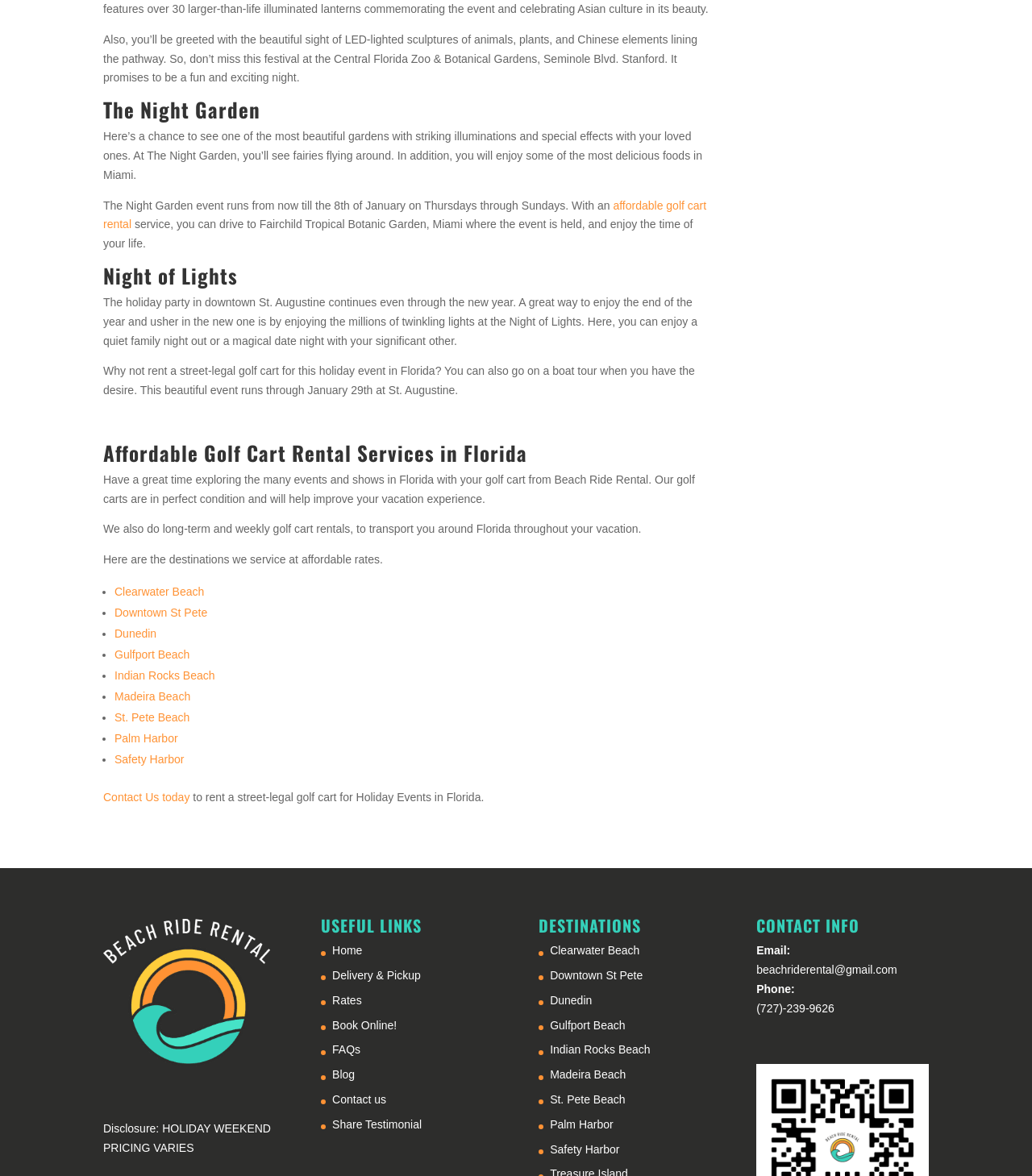Examine the screenshot and answer the question in as much detail as possible: What is the event described in the first paragraph?

The first paragraph describes an event called 'The Night Garden' which is held at the Central Florida Zoo & Botanical Gardens, Seminole Blvd. Stanford. It features LED-lighted sculptures of animals, plants, and Chinese elements lining the pathway.